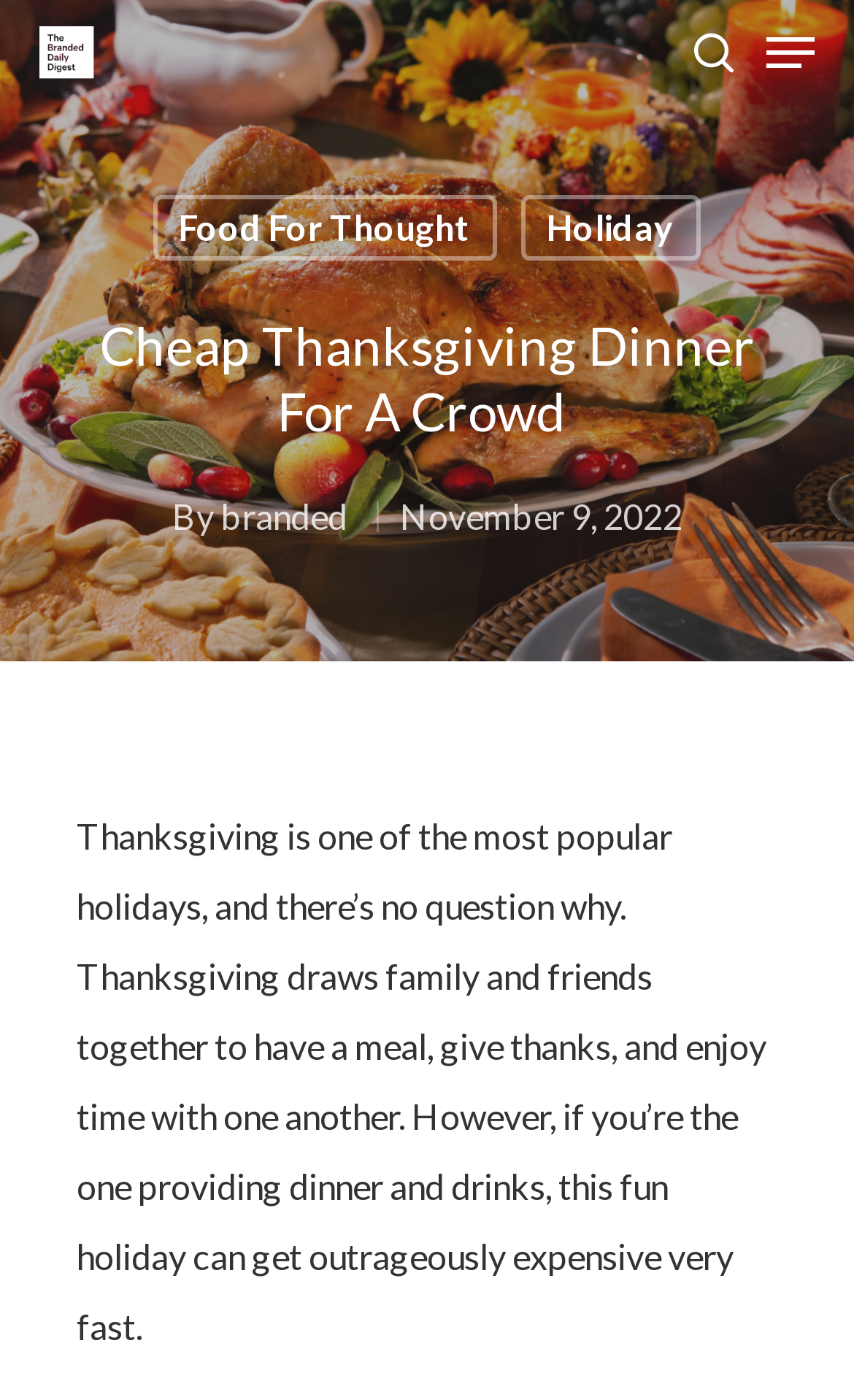What is the purpose of the search bar?
Use the information from the screenshot to give a comprehensive response to the question.

The search bar is located at the top of the webpage, and it has a placeholder text that says 'Search'. This suggests that the purpose of the search bar is to allow users to search for content within the website.